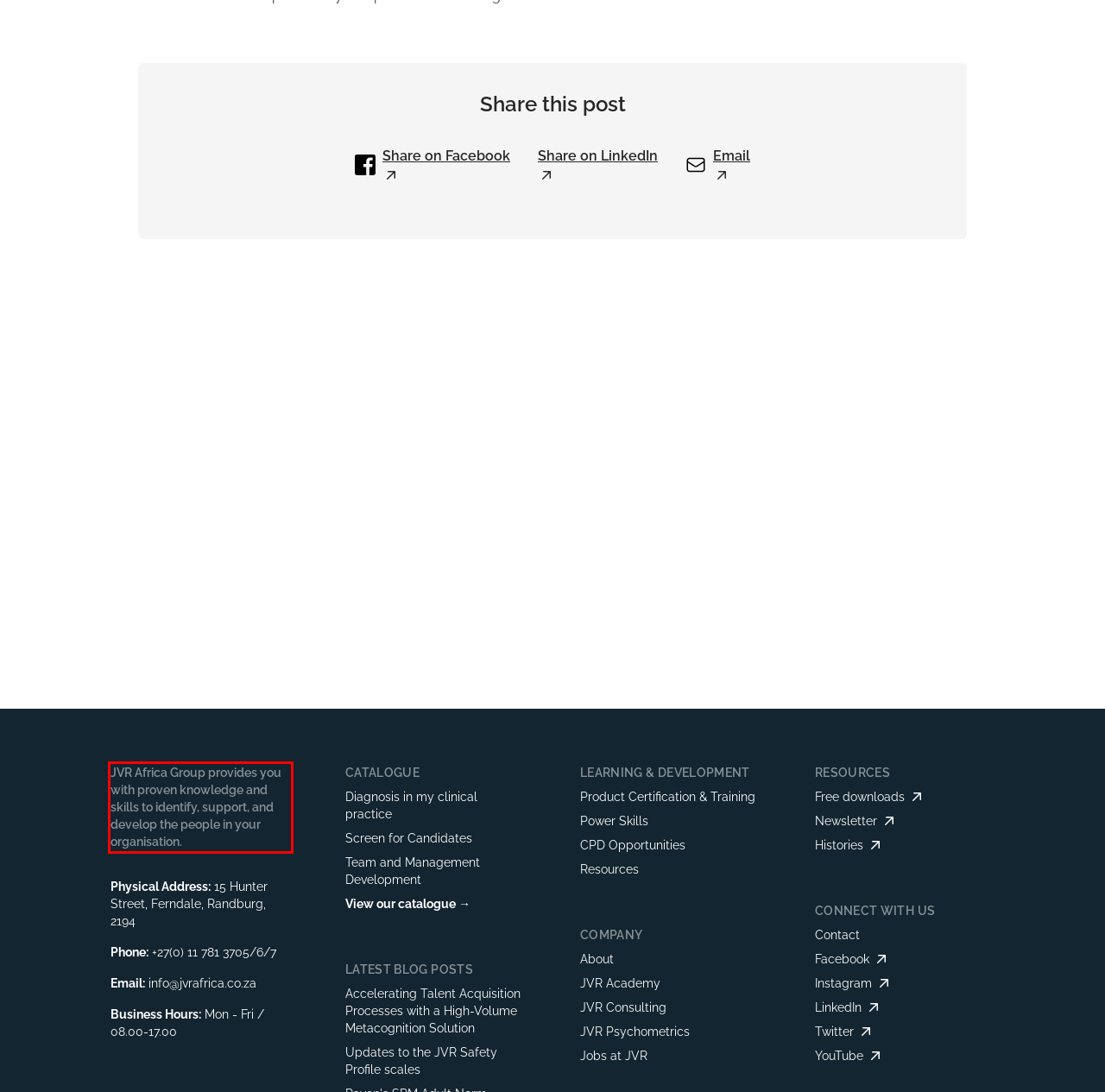Within the screenshot of the webpage, there is a red rectangle. Please recognize and generate the text content inside this red bounding box.

JVR Africa Group provides you with proven knowledge and skills to identify, support, and develop the people in your organisation.